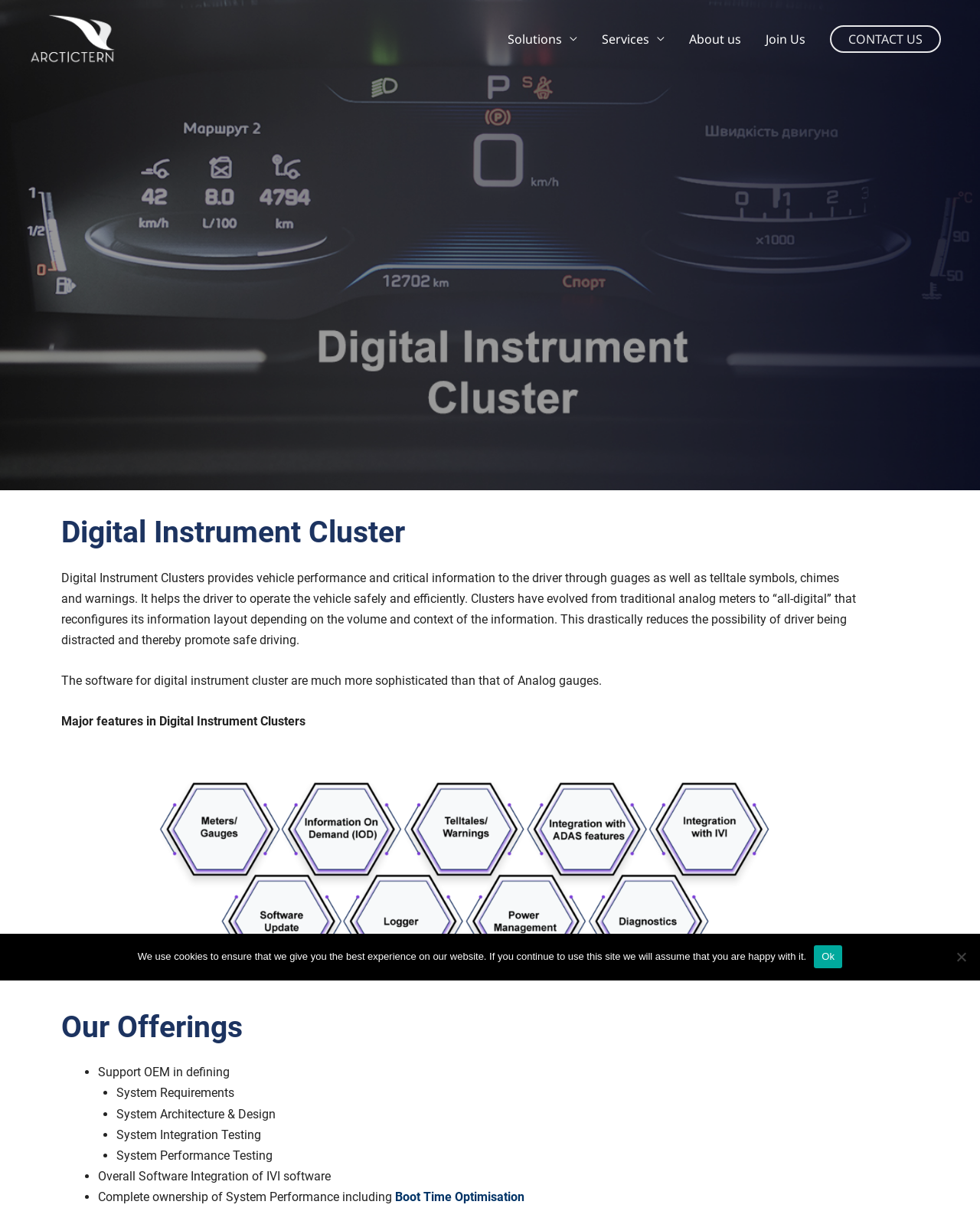Indicate the bounding box coordinates of the element that needs to be clicked to satisfy the following instruction: "Click on Boot Time Optimisation link". The coordinates should be four float numbers between 0 and 1, i.e., [left, top, right, bottom].

[0.403, 0.985, 0.535, 0.997]